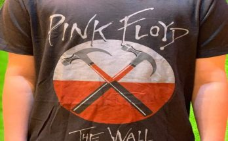What is written above the circular emblem?
Can you offer a detailed and complete answer to this question?

According to the caption, the text 'PINK FLOYD' is written above the circular emblem on the t-shirt, which is a tribute to the legendary rock band.